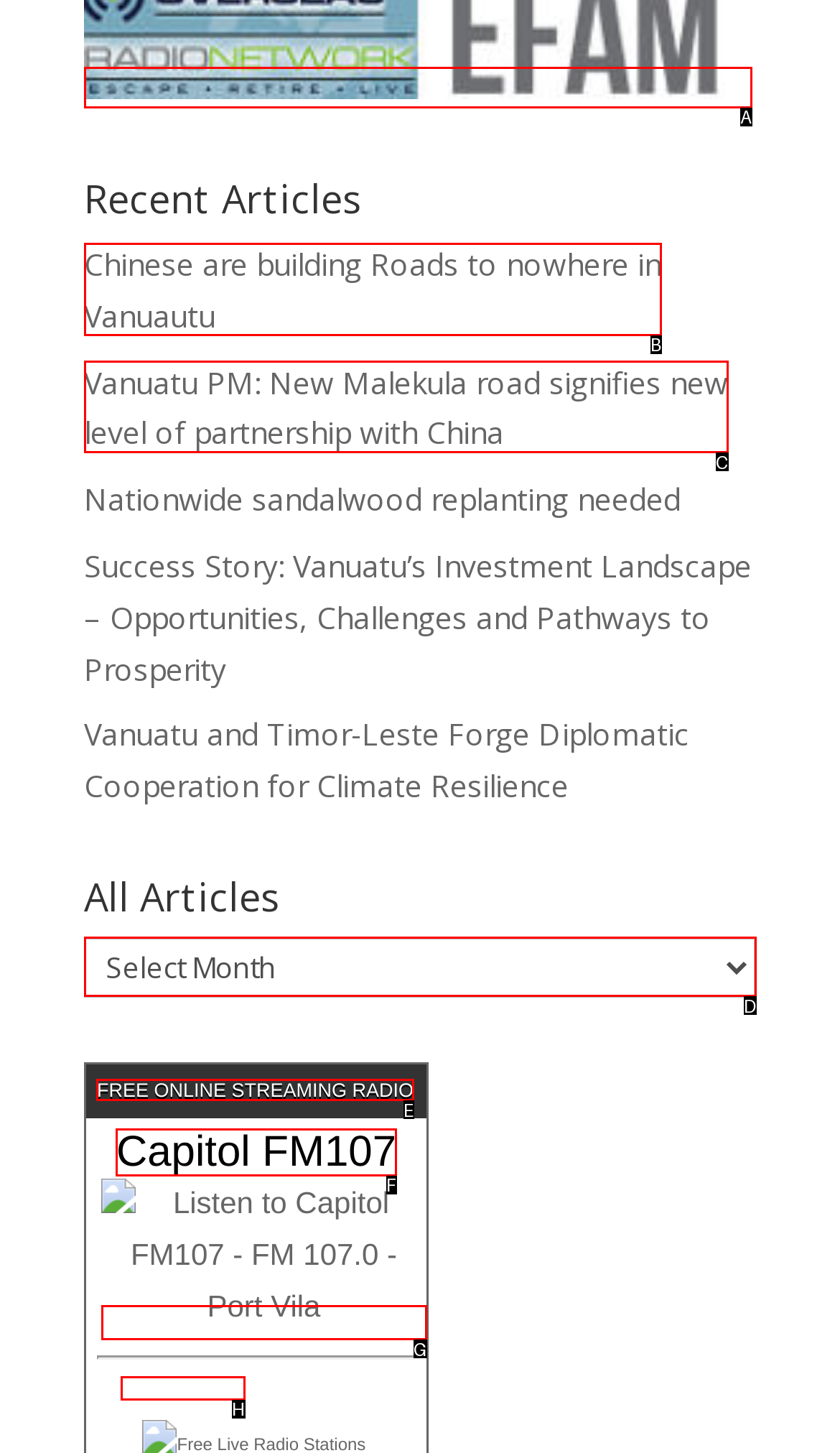Identify the correct UI element to click on to achieve the following task: Select all articles Respond with the corresponding letter from the given choices.

D